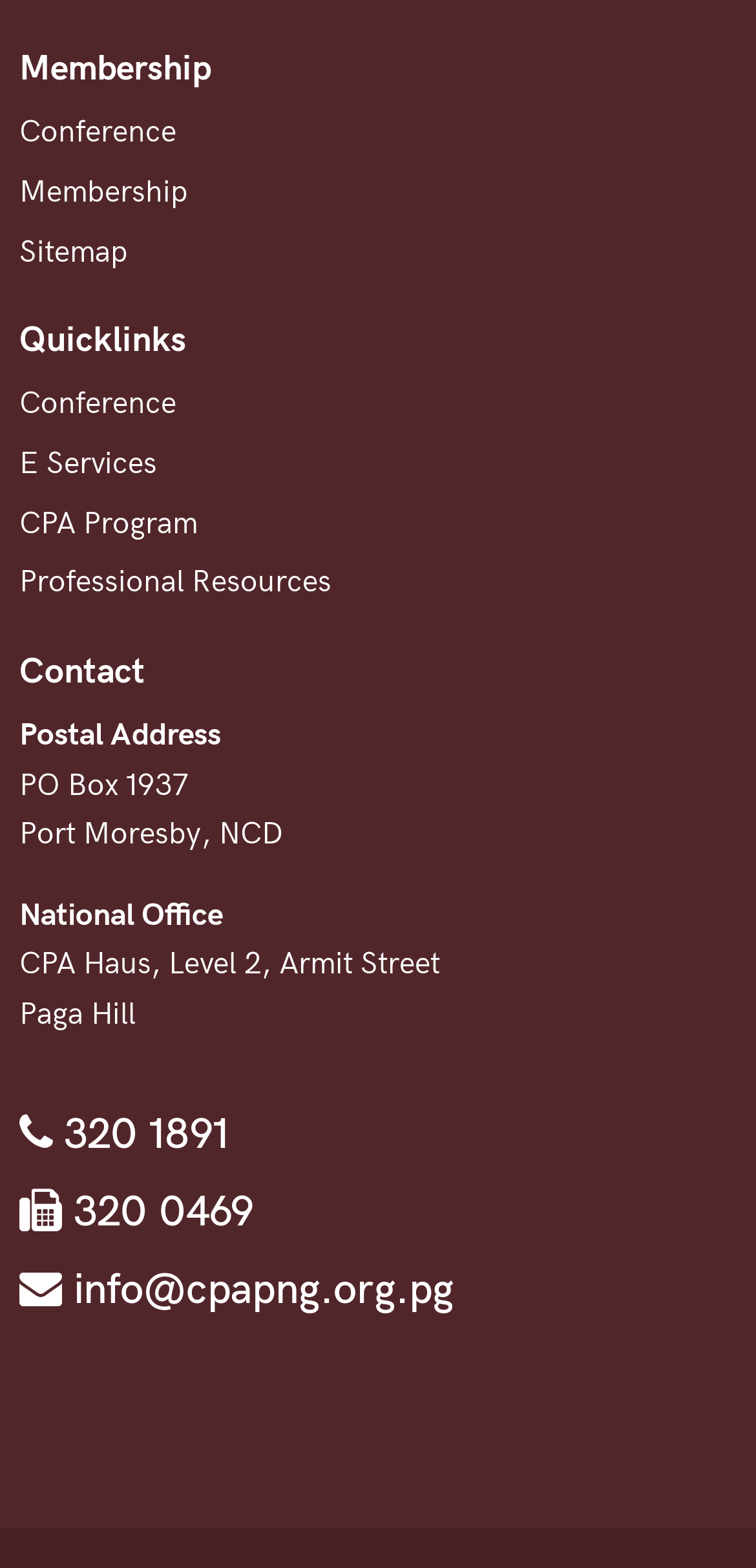Can you specify the bounding box coordinates of the area that needs to be clicked to fulfill the following instruction: "Visit the Conference page"?

[0.026, 0.074, 0.233, 0.097]